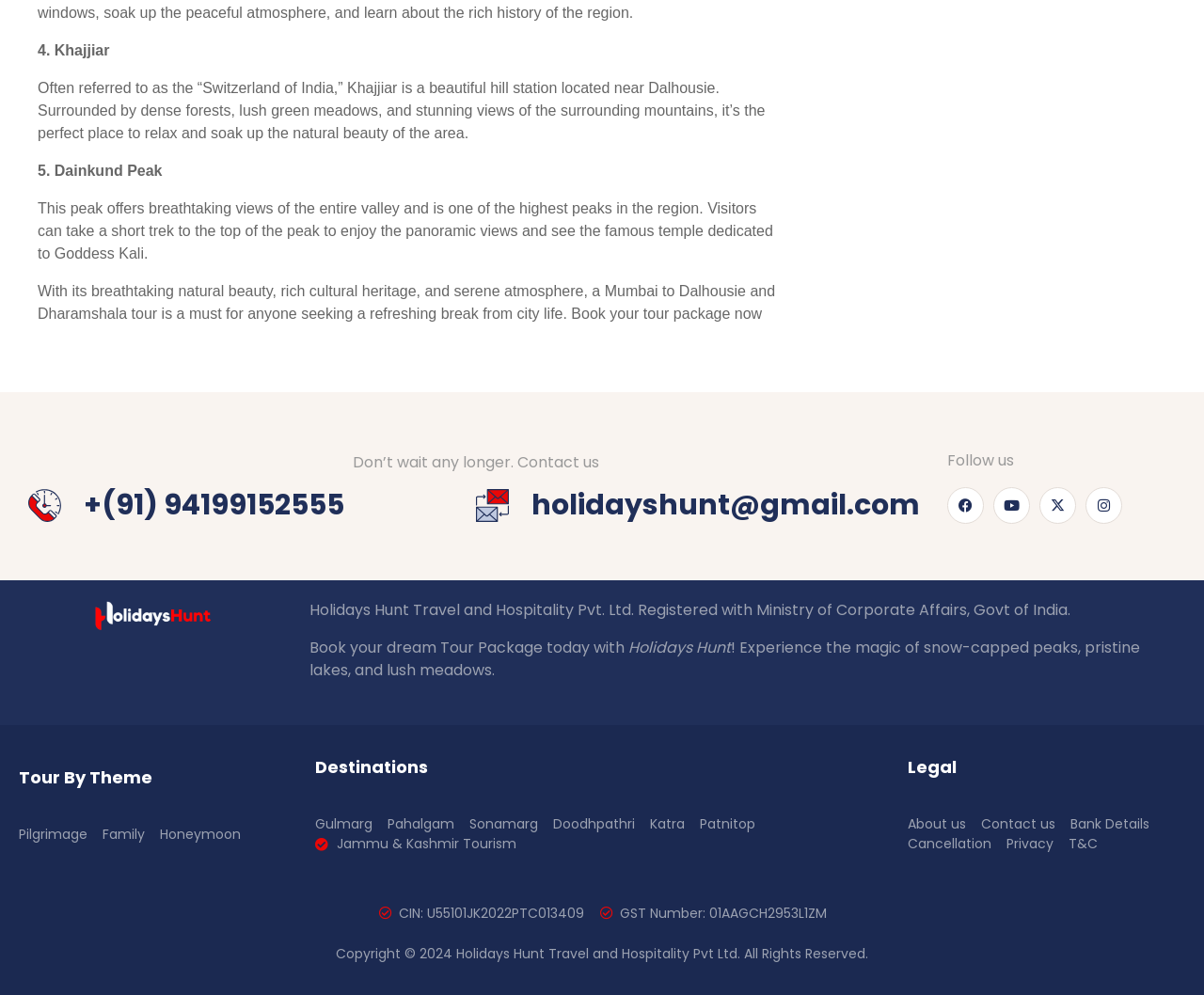Based on the visual content of the image, answer the question thoroughly: What is the name of the peak that offers breathtaking views of the entire valley?

The name of the peak is mentioned in the text as 'This peak offers breathtaking views of the entire valley and is one of the highest peaks in the region.'